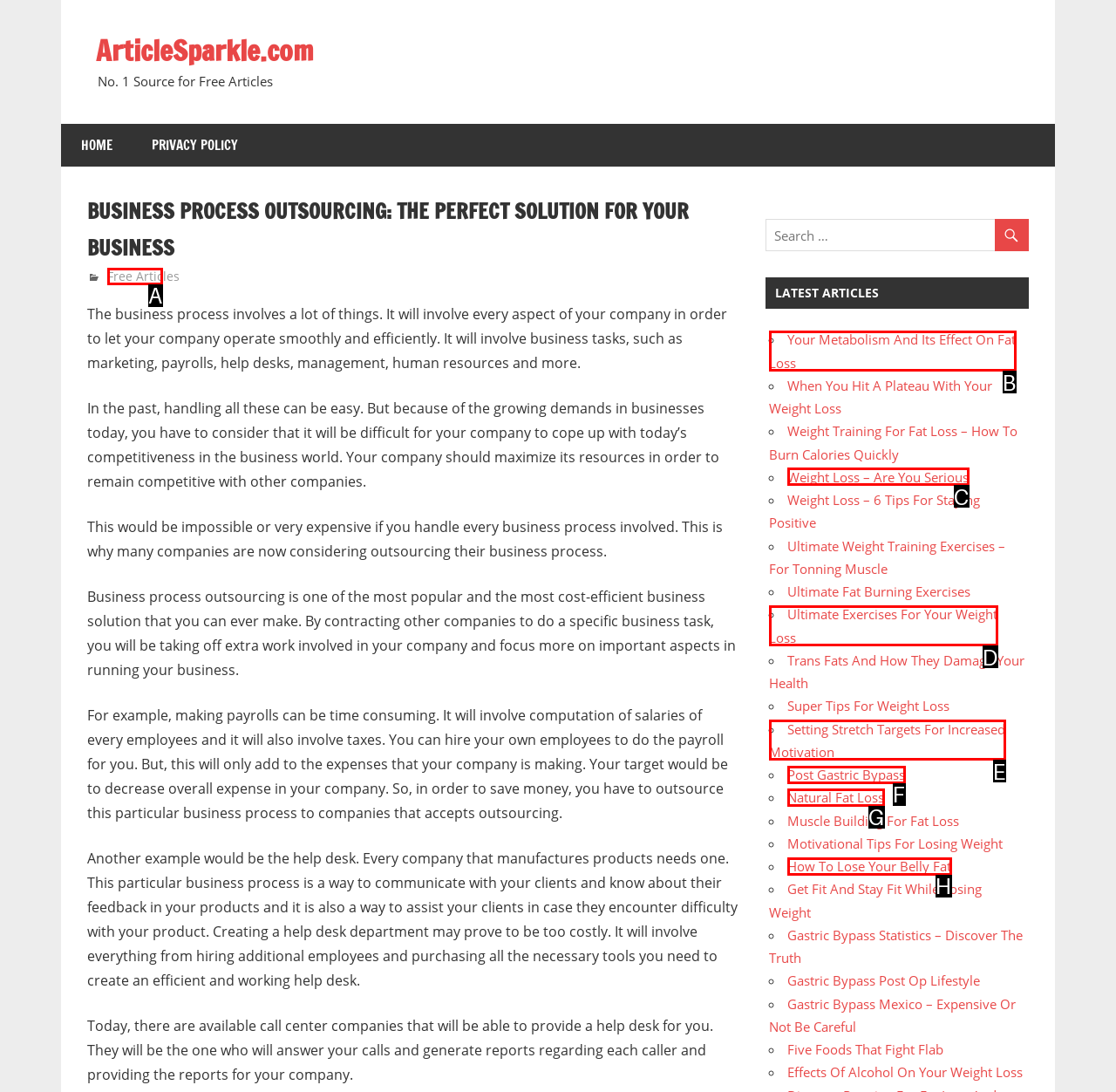Identify the matching UI element based on the description: gvtadmin
Reply with the letter from the available choices.

A